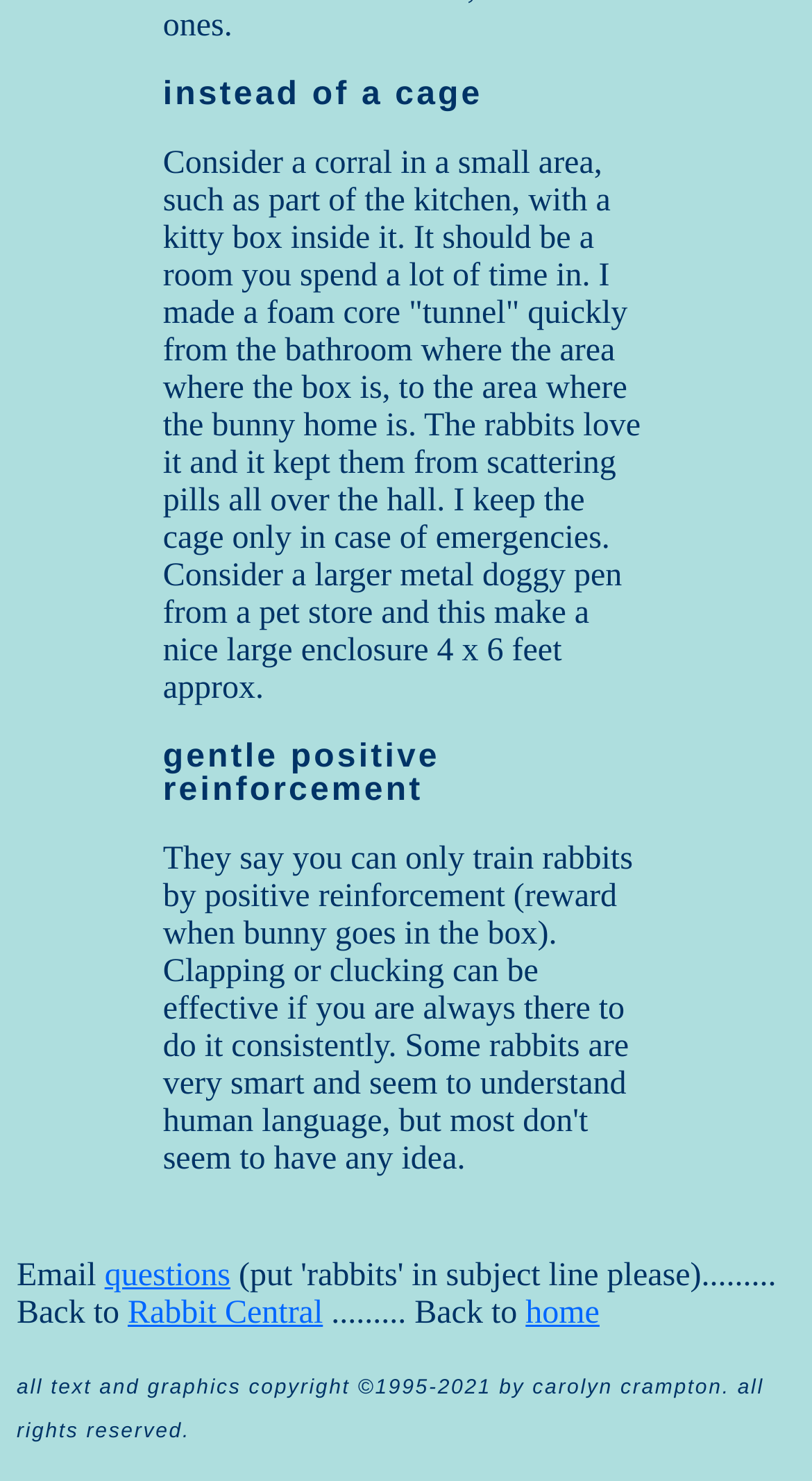What is the copyright year range?
Please respond to the question with a detailed and informative answer.

The webpage has a copyright notice at the bottom, stating 'all text and graphics copyright ©1995-2021 by carolyn crampton. all rights reserved', which indicates the year range of the copyright.